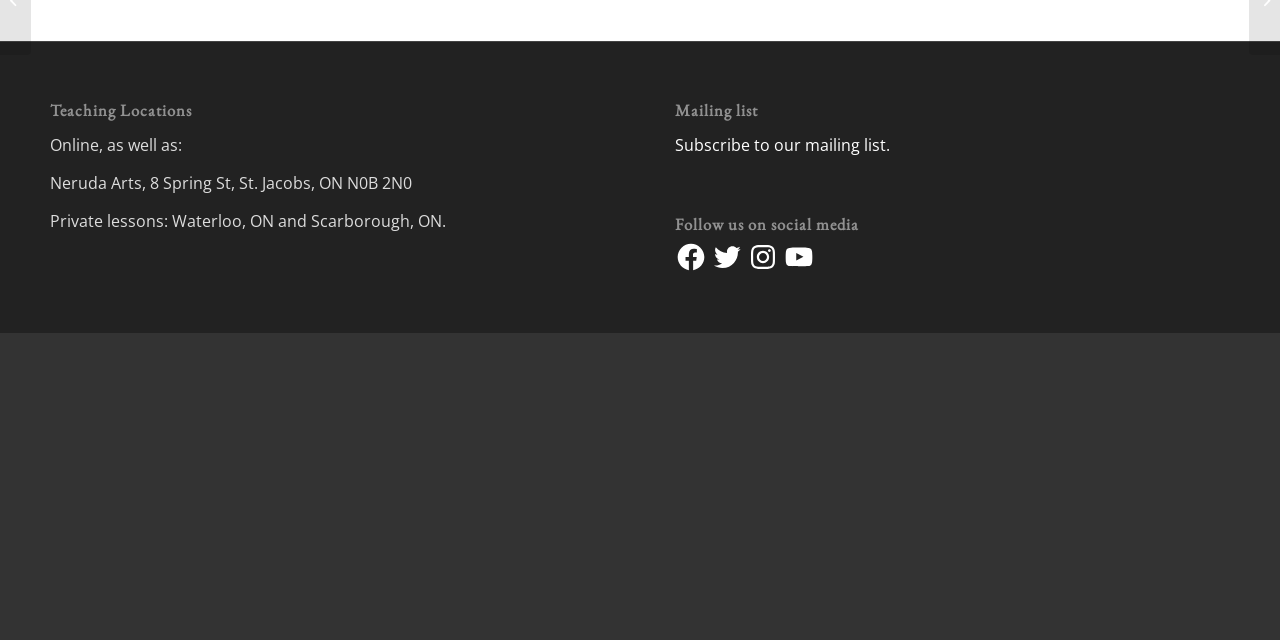Using the provided element description: "Facebook", identify the bounding box coordinates. The coordinates should be four floats between 0 and 1 in the order [left, top, right, bottom].

[0.528, 0.377, 0.553, 0.427]